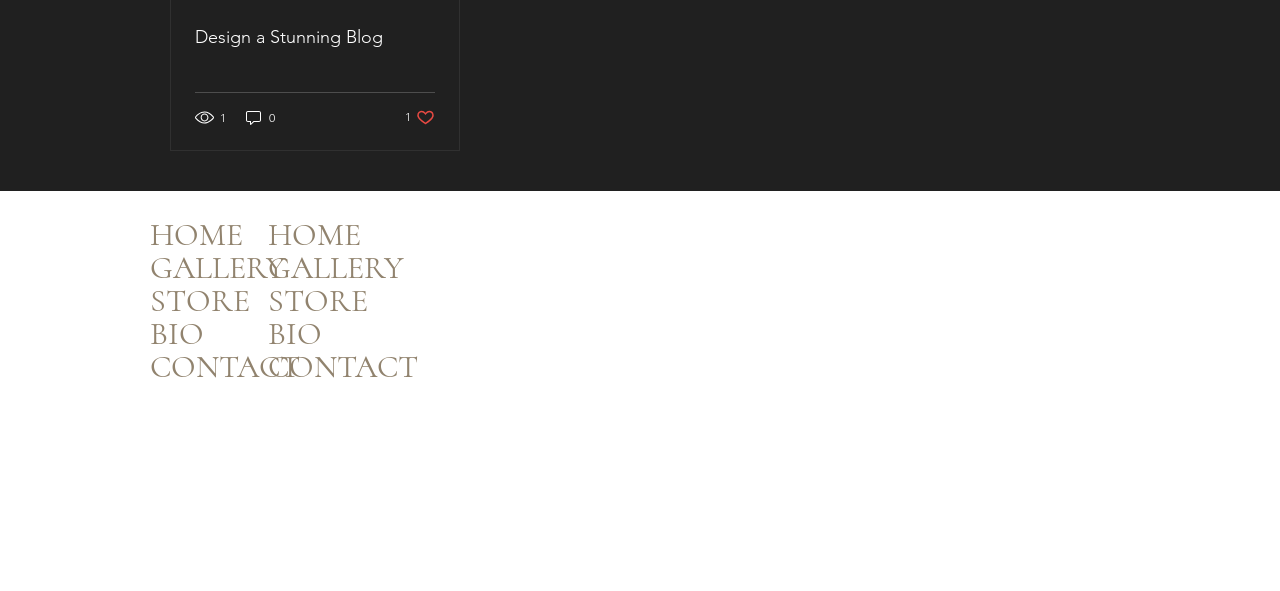Please identify the bounding box coordinates of the area I need to click to accomplish the following instruction: "Go to the 'HOME' page".

[0.209, 0.364, 0.282, 0.43]